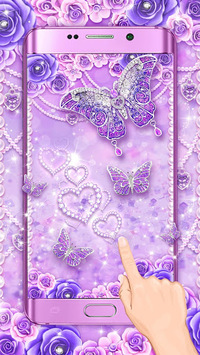Please provide a detailed answer to the question below by examining the image:
What is the name of the live wallpaper?

The caption explicitly states that the design is part of the 'Purple Diamond Butterfly Live Wallpaper', which is the name of the live wallpaper being described.